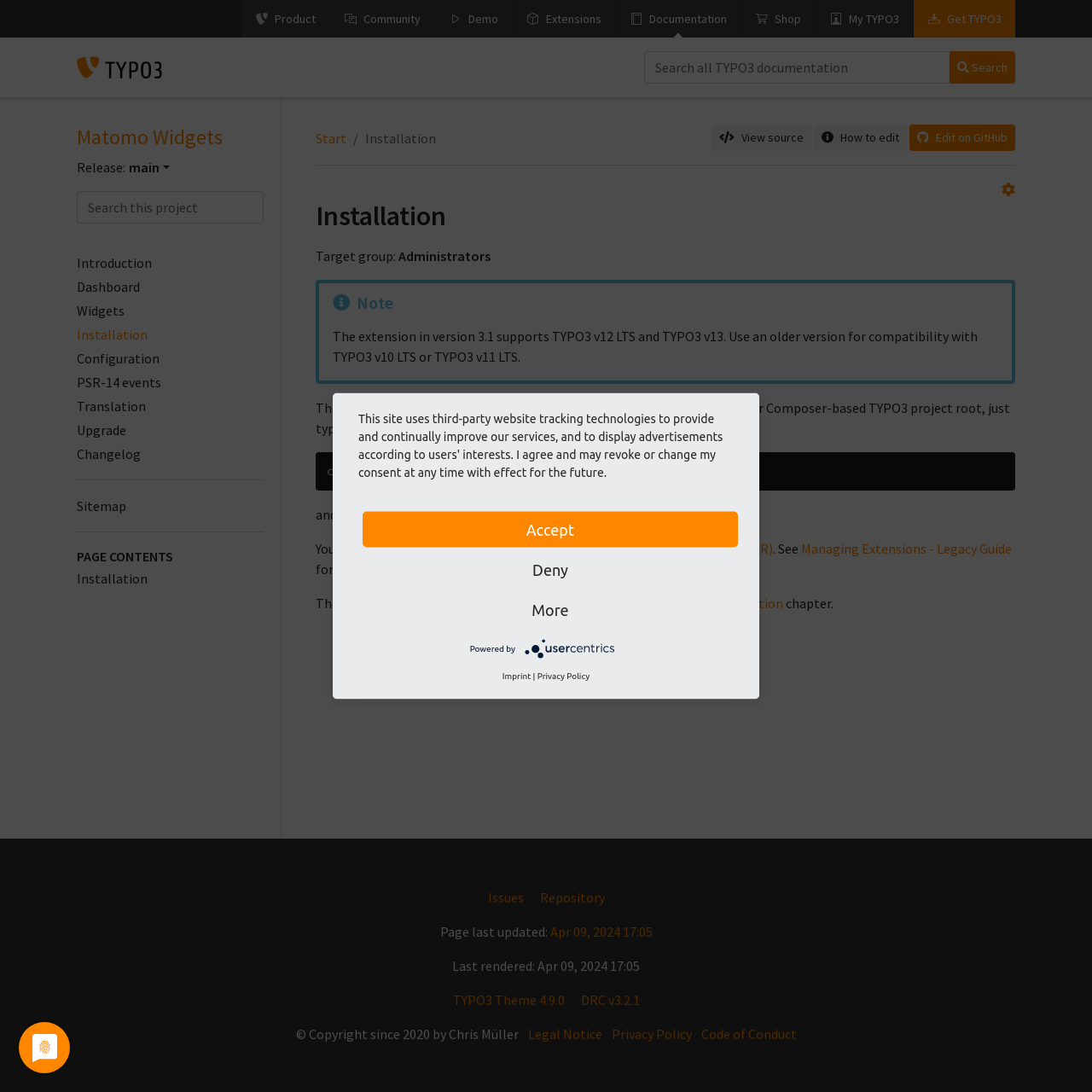What is the version of TYPO3 that this extension supports?
Examine the screenshot and reply with a single word or phrase.

TYPO3 v12 LTS and TYPO3 v13